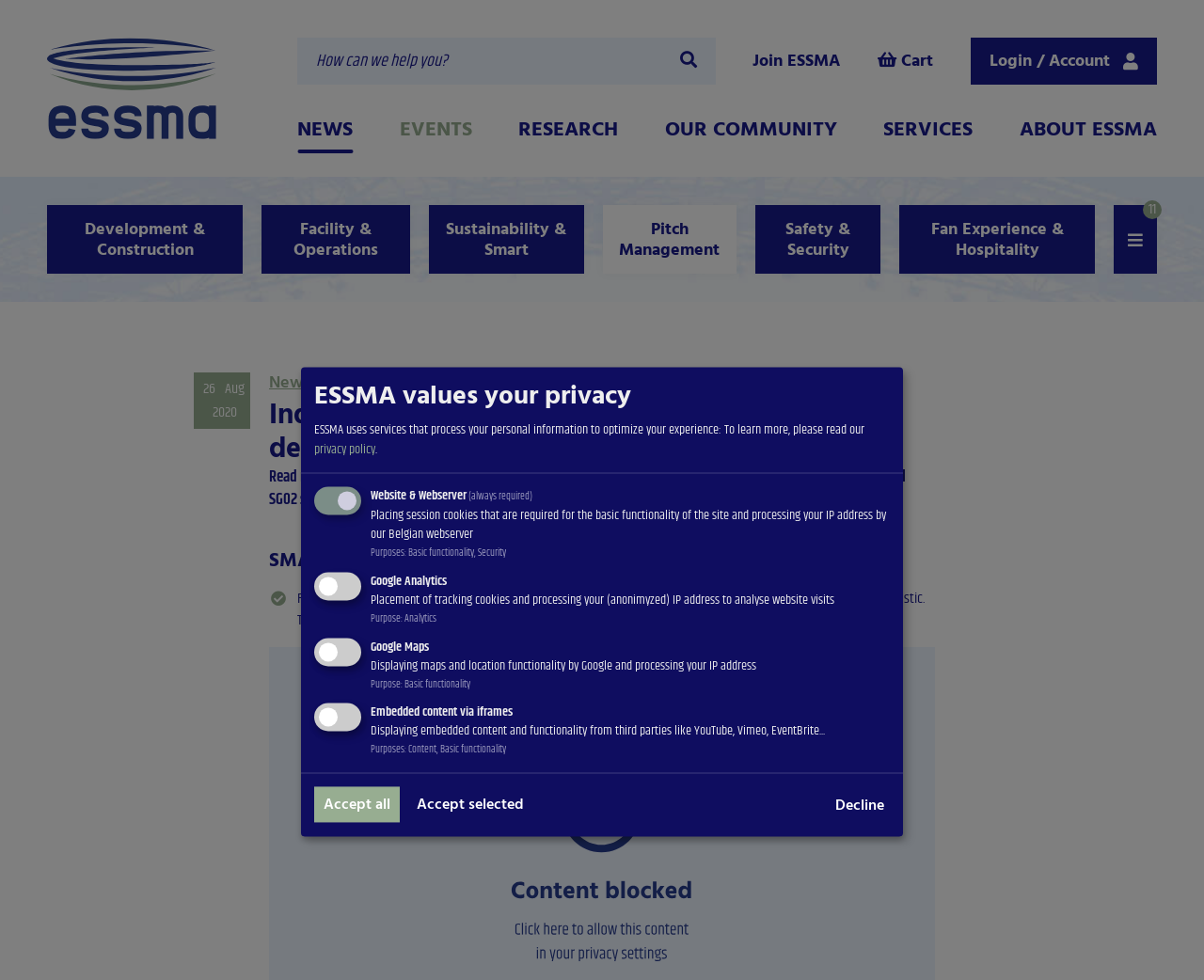Identify the bounding box coordinates for the region of the element that should be clicked to carry out the instruction: "View news". The bounding box coordinates should be four float numbers between 0 and 1, i.e., [left, top, right, bottom].

[0.247, 0.107, 0.293, 0.156]